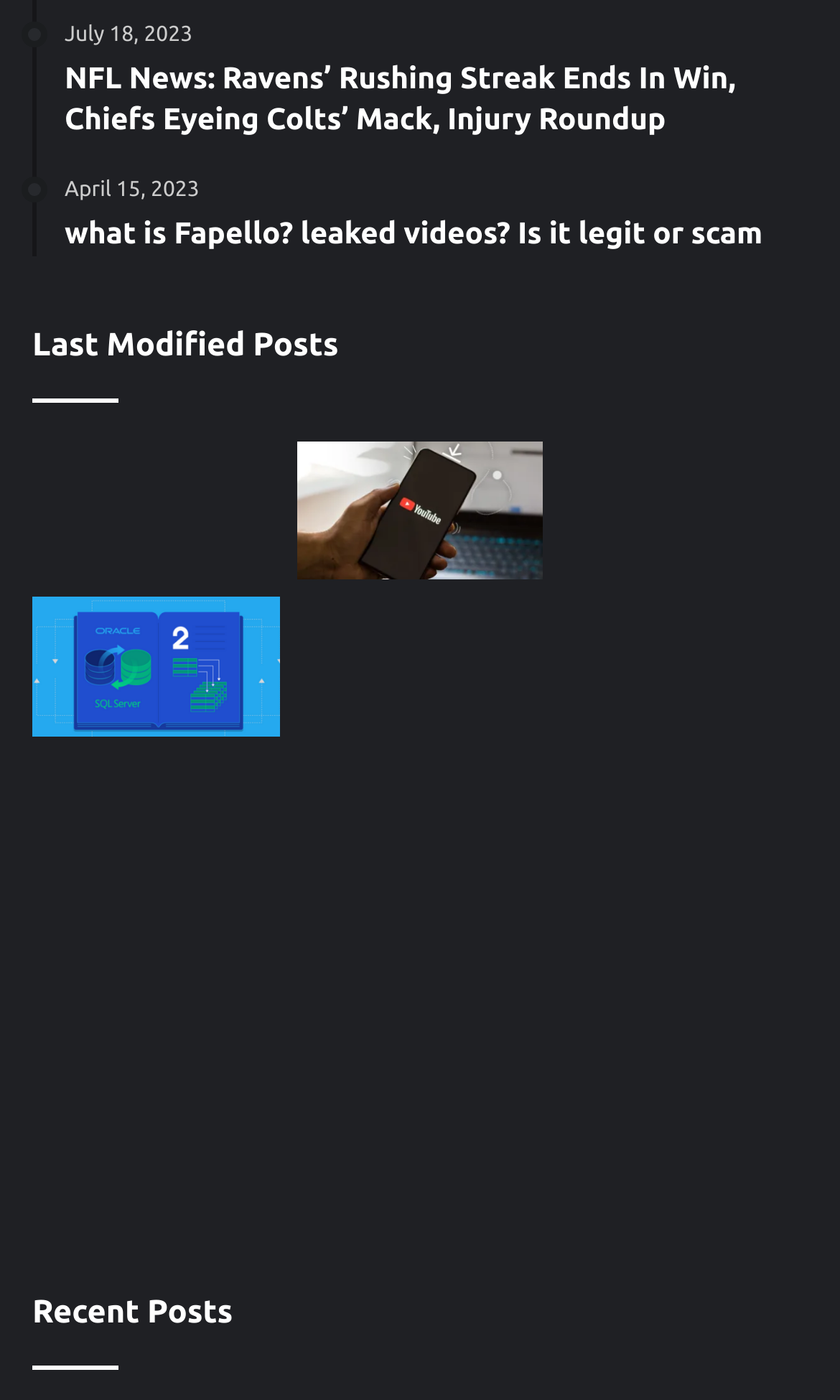Please identify the bounding box coordinates of the element that needs to be clicked to execute the following command: "Discover what is Data Science". Provide the bounding box using four float numbers between 0 and 1, formatted as [left, top, right, bottom].

[0.038, 0.538, 0.332, 0.638]